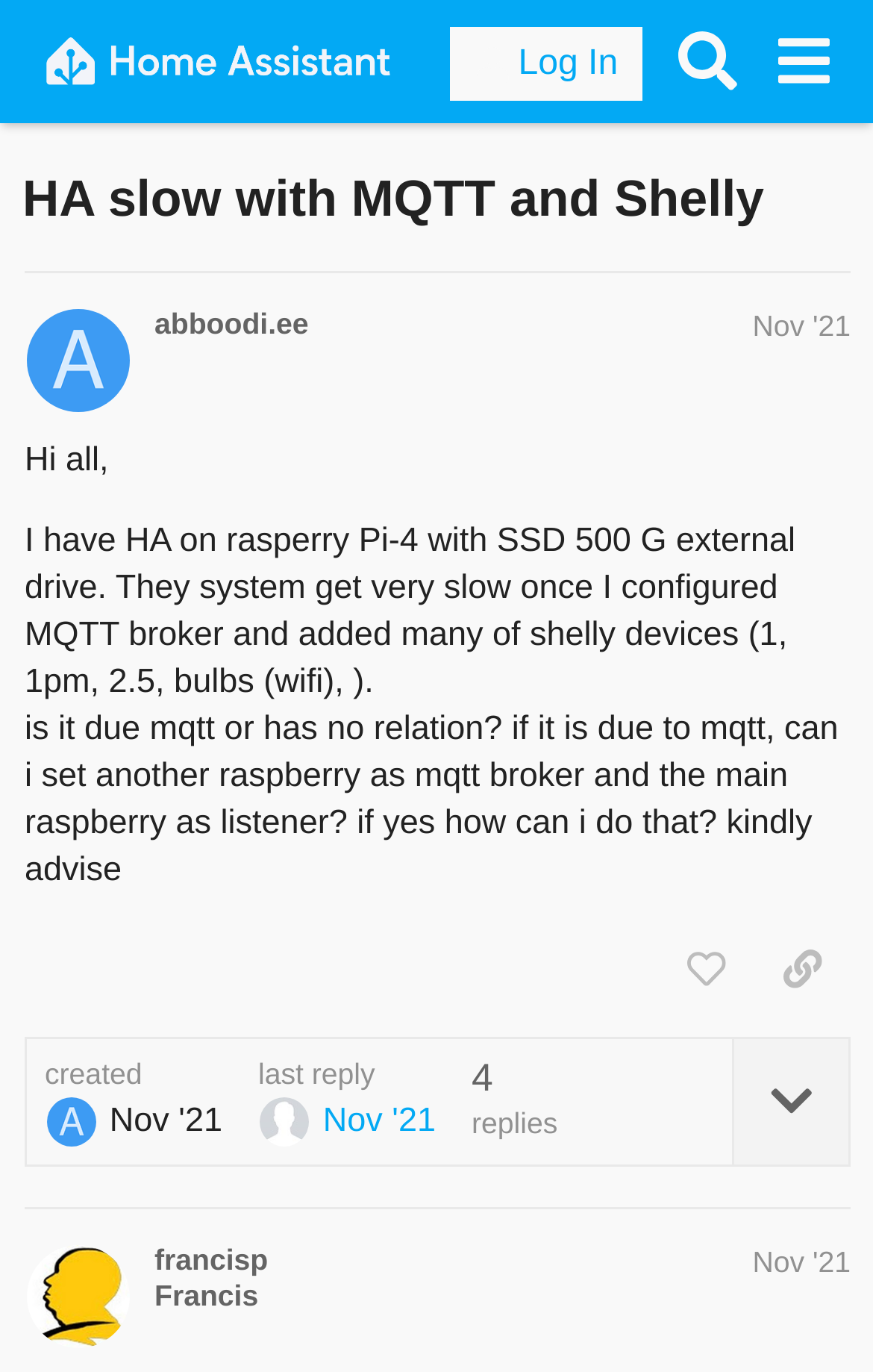Find the bounding box of the web element that fits this description: "alt="Print" title="Print"".

None